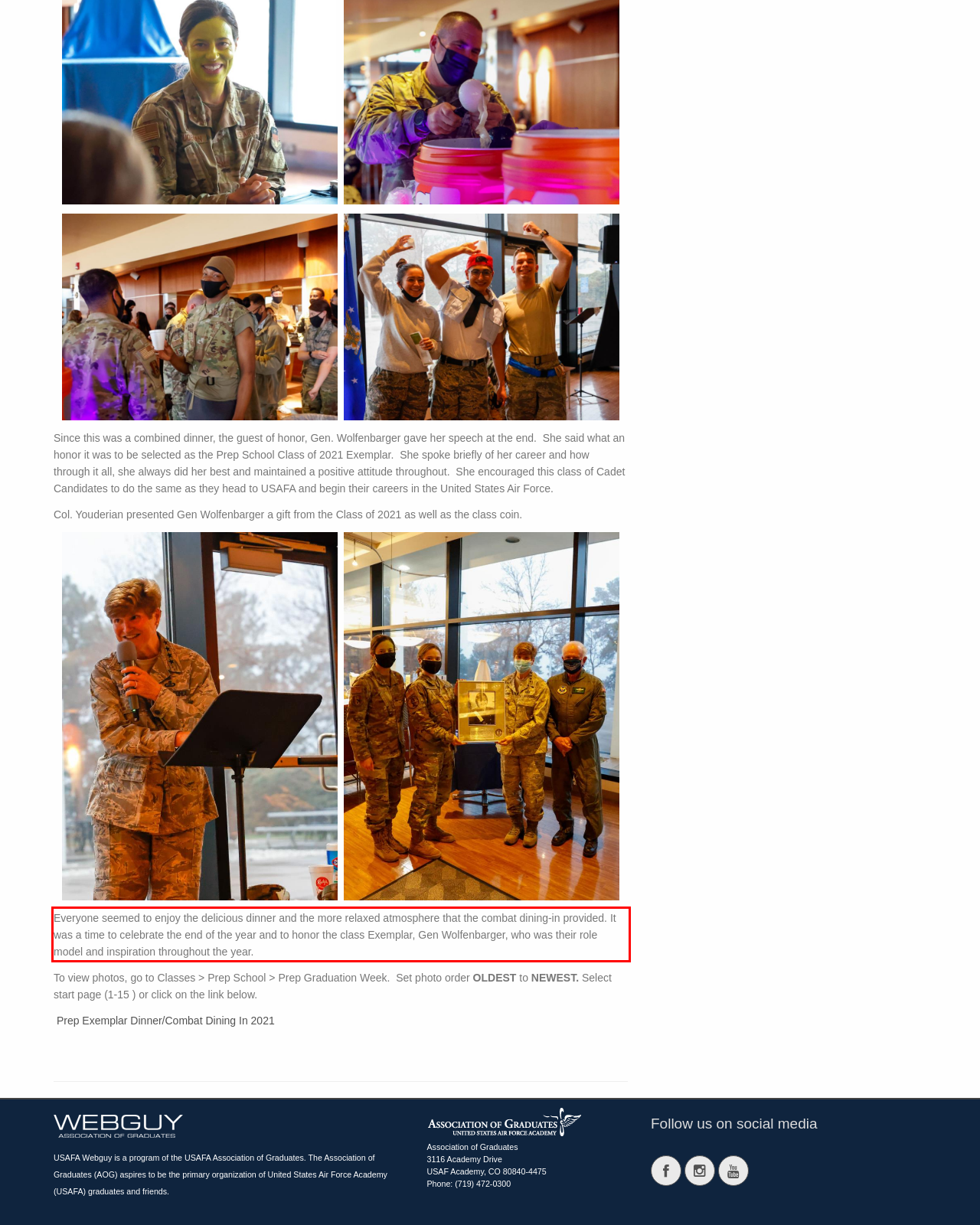Locate the red bounding box in the provided webpage screenshot and use OCR to determine the text content inside it.

Everyone seemed to enjoy the delicious dinner and the more relaxed atmosphere that the combat dining-in provided. It was a time to celebrate the end of the year and to honor the class Exemplar, Gen Wolfenbarger, who was their role model and inspiration throughout the year.